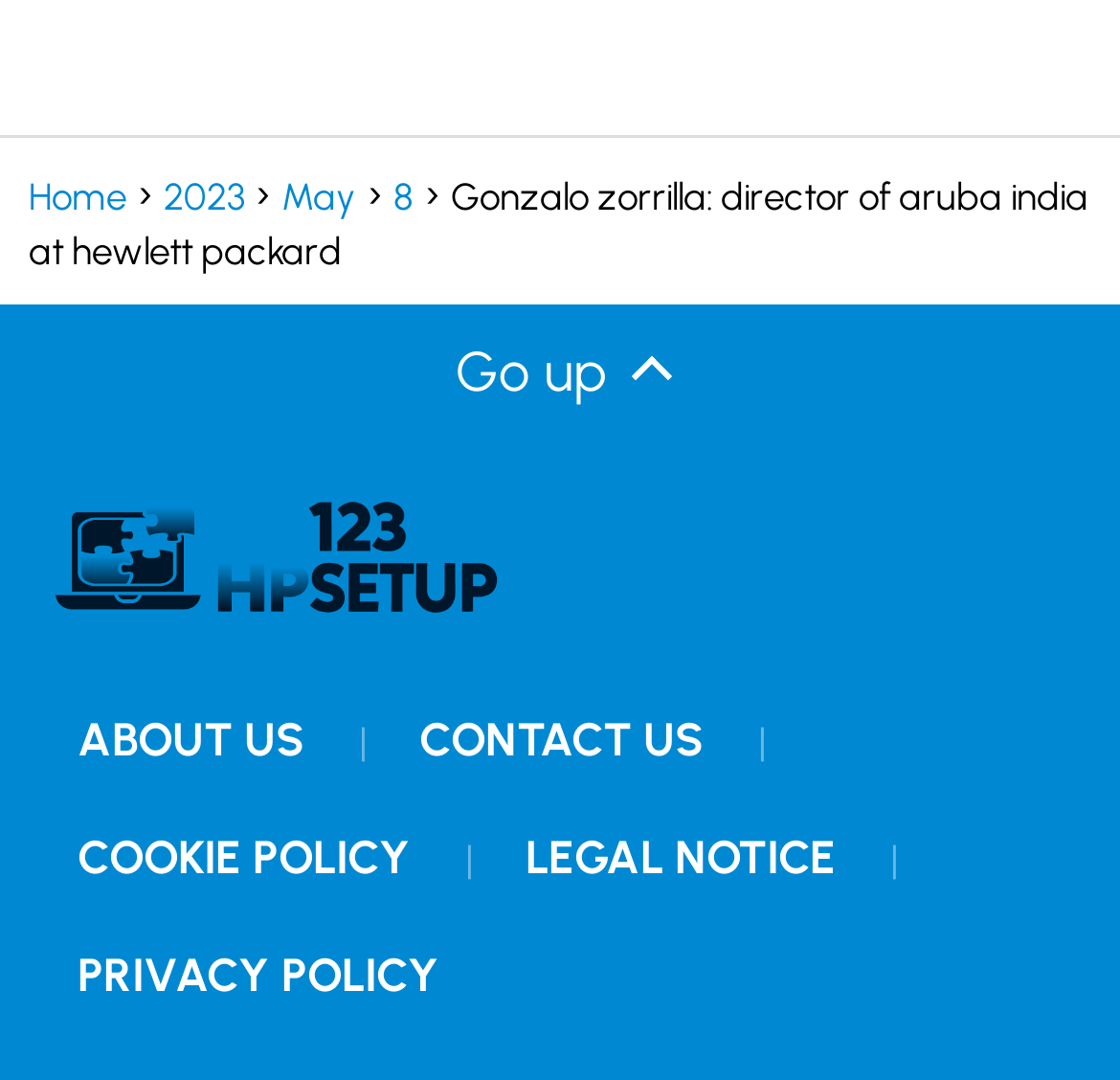Return the bounding box coordinates of the UI element that corresponds to this description: "May". The coordinates must be given as four float numbers in the range of 0 and 1, [left, top, right, bottom].

[0.251, 0.162, 0.318, 0.201]